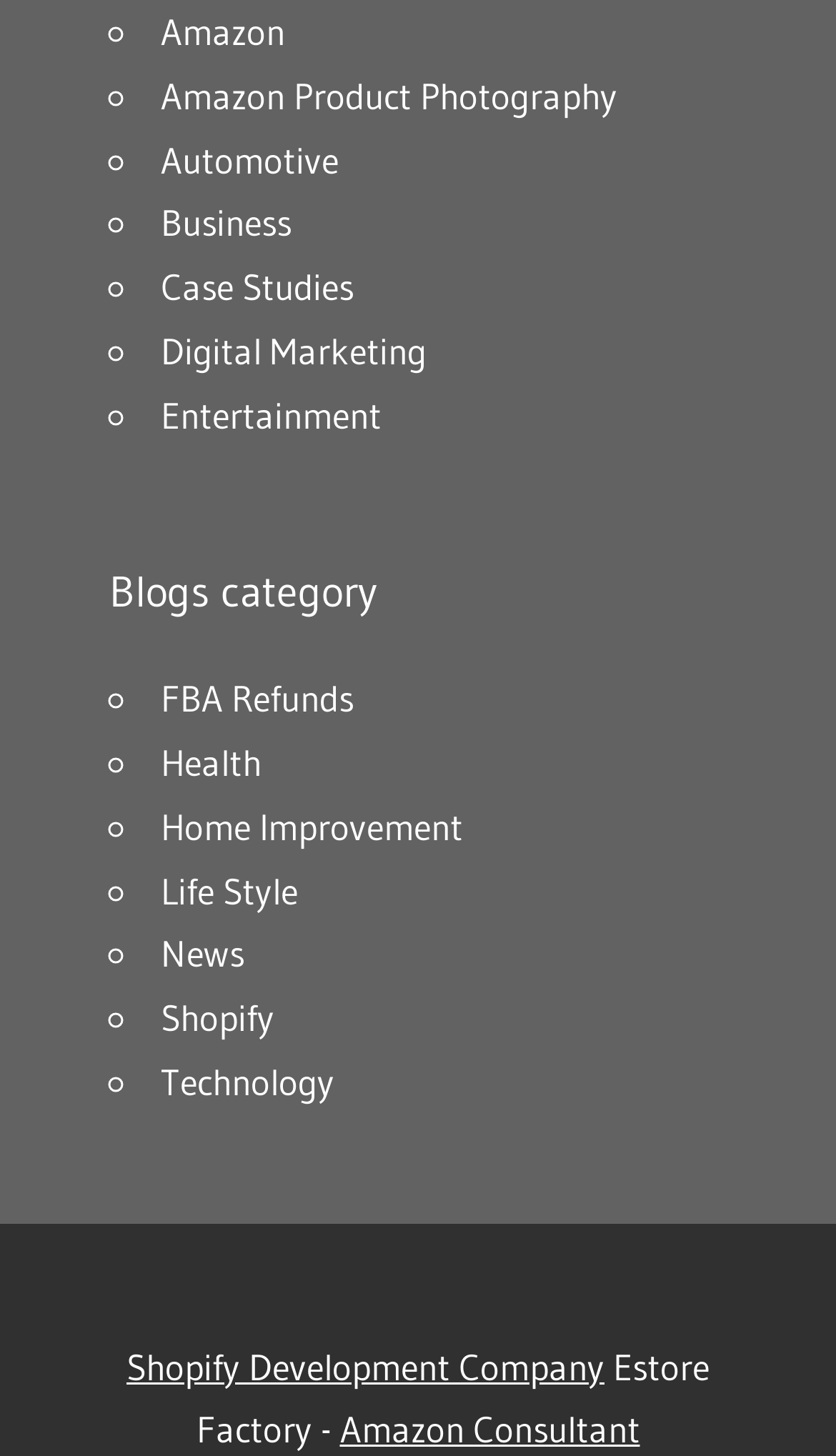What is the last category listed?
Using the image as a reference, deliver a detailed and thorough answer to the question.

I looked at the last list marker and its corresponding link, which has the text 'Technology', indicating it is the last category listed.